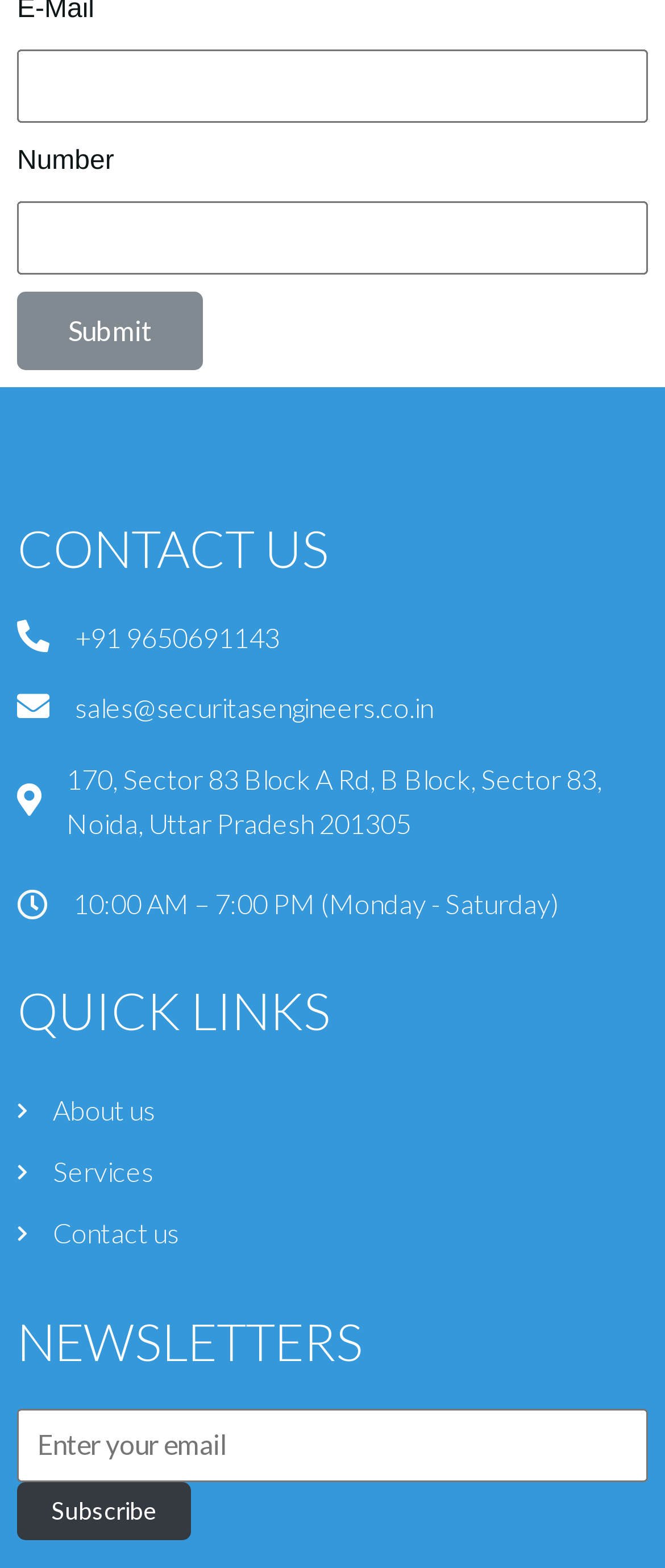Could you specify the bounding box coordinates for the clickable section to complete the following instruction: "Visit the About us page"?

[0.026, 0.688, 0.974, 0.728]